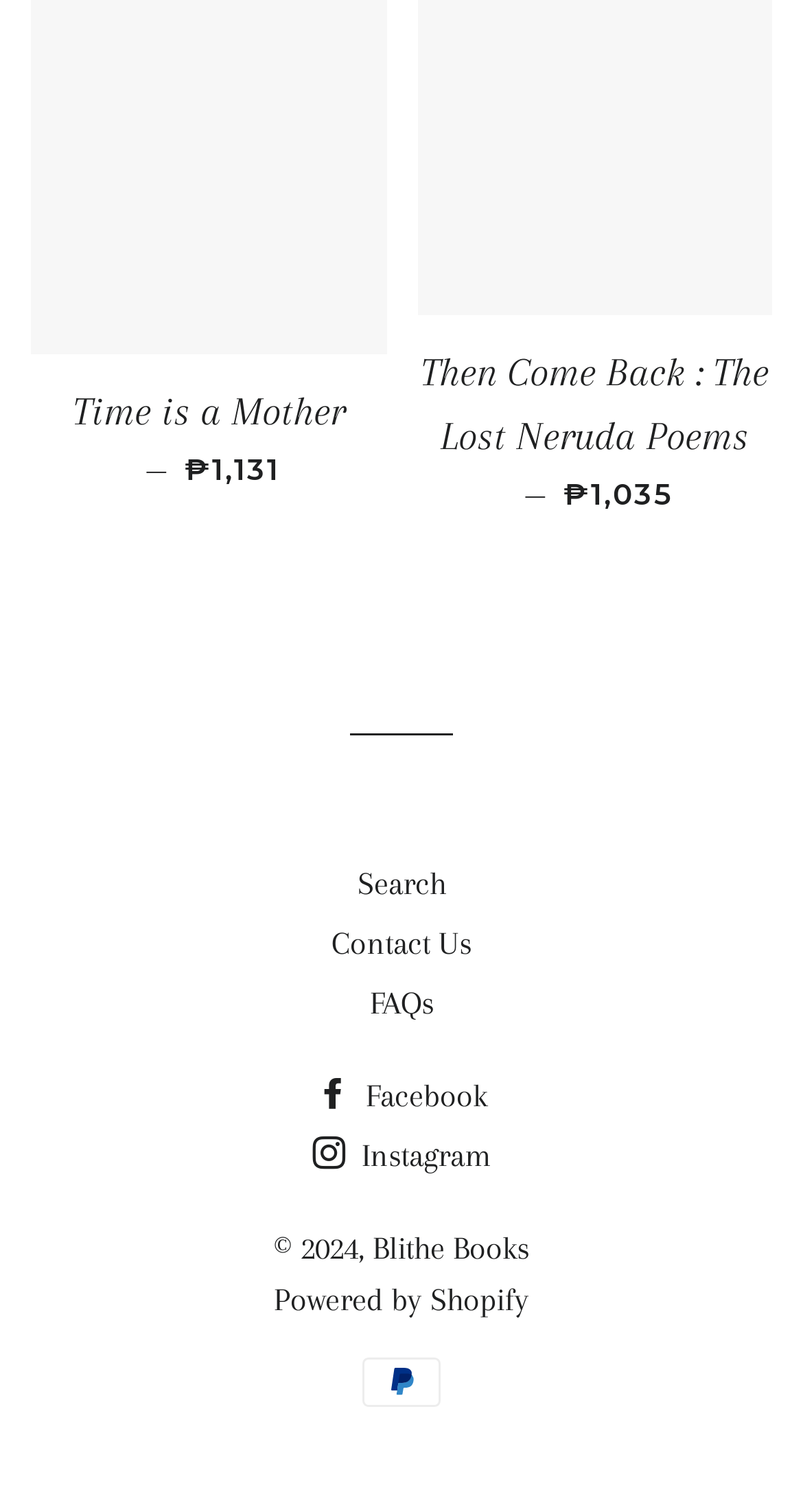Please respond in a single word or phrase: 
What is the purpose of the separator element?

To separate content